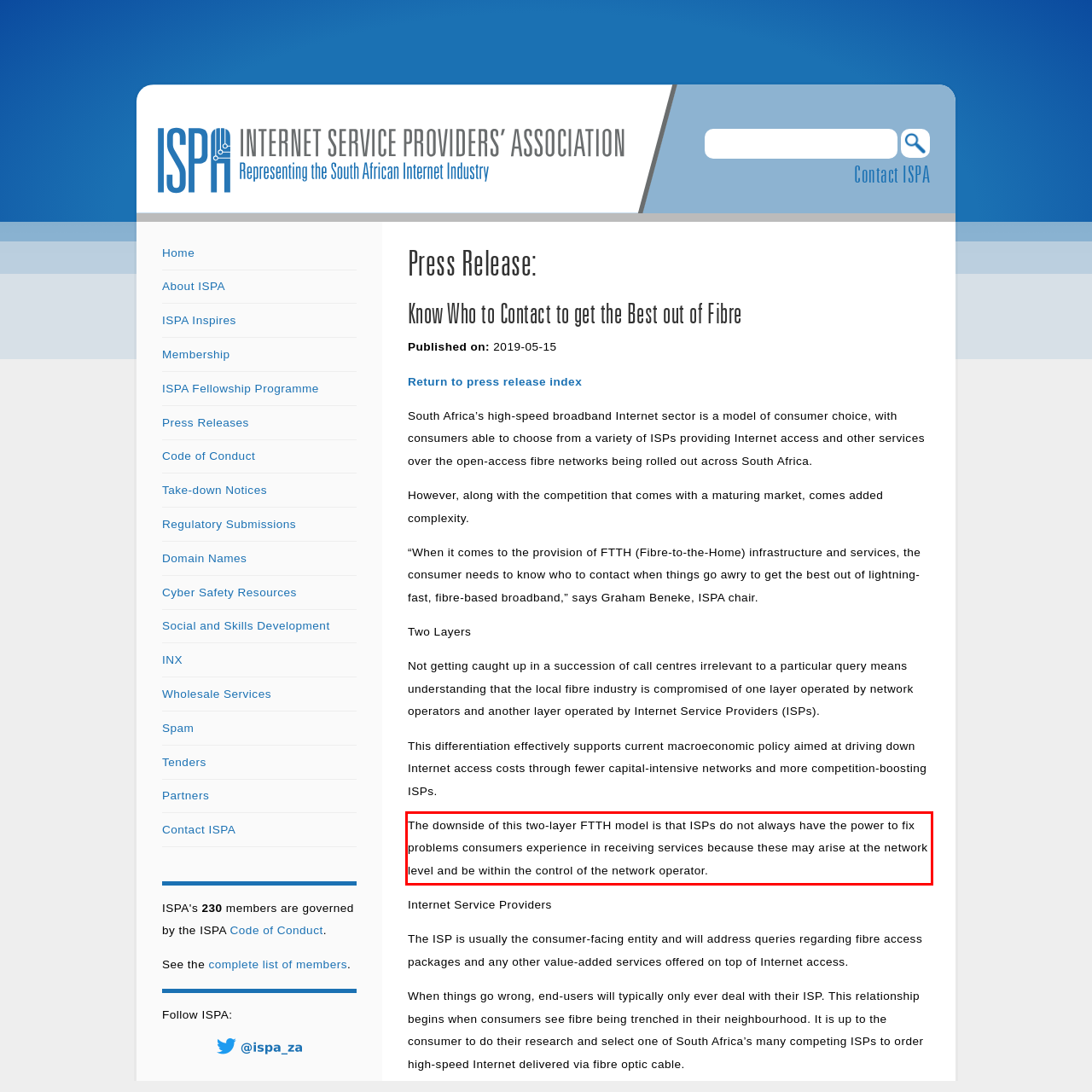Using OCR, extract the text content found within the red bounding box in the given webpage screenshot.

The downside of this two-layer FTTH model is that ISPs do not always have the power to fix problems consumers experience in receiving services because these may arise at the network level and be within the control of the network operator.